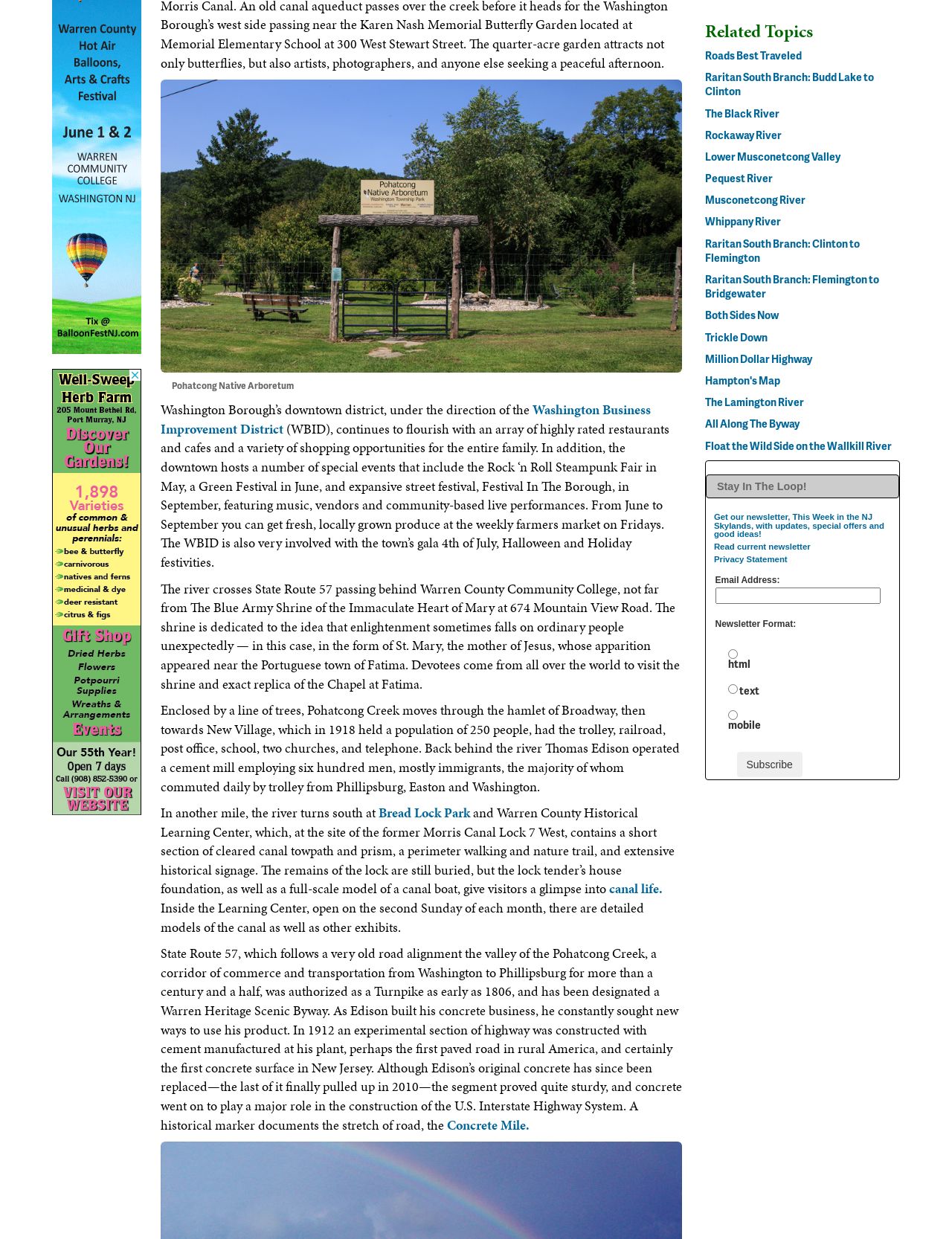What is the name of the arboretum mentioned?
Refer to the image and provide a concise answer in one word or phrase.

Pohatcong Native Arboretum